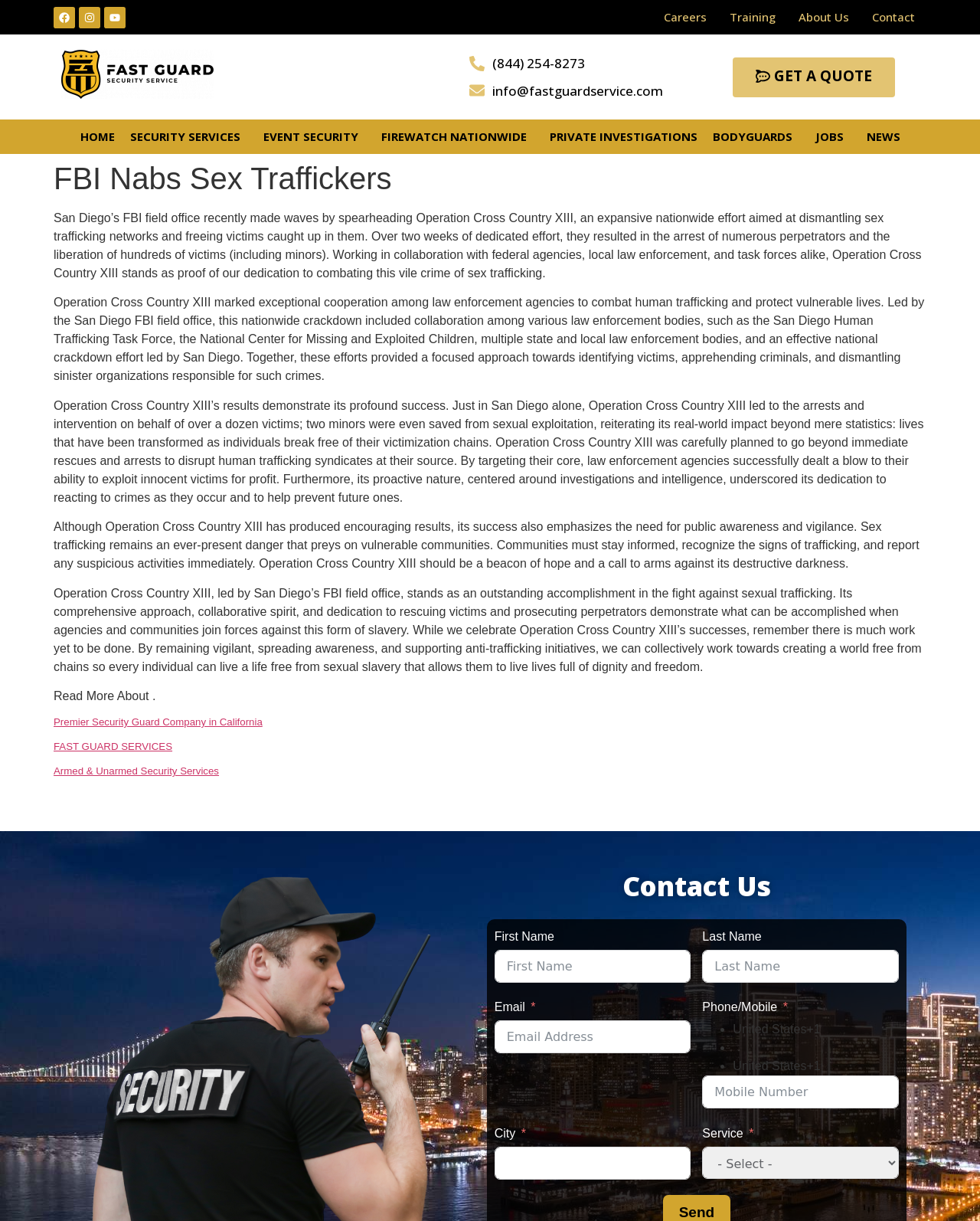How many forms are there to fill out in the 'Contact Us' section?
Give a detailed and exhaustive answer to the question.

I counted the number of forms to fill out in the 'Contact Us' section by looking at the labels and textboxes, which include 'First Name', 'Last Name', 'Email', 'Phone/Mobile', and 'City'.